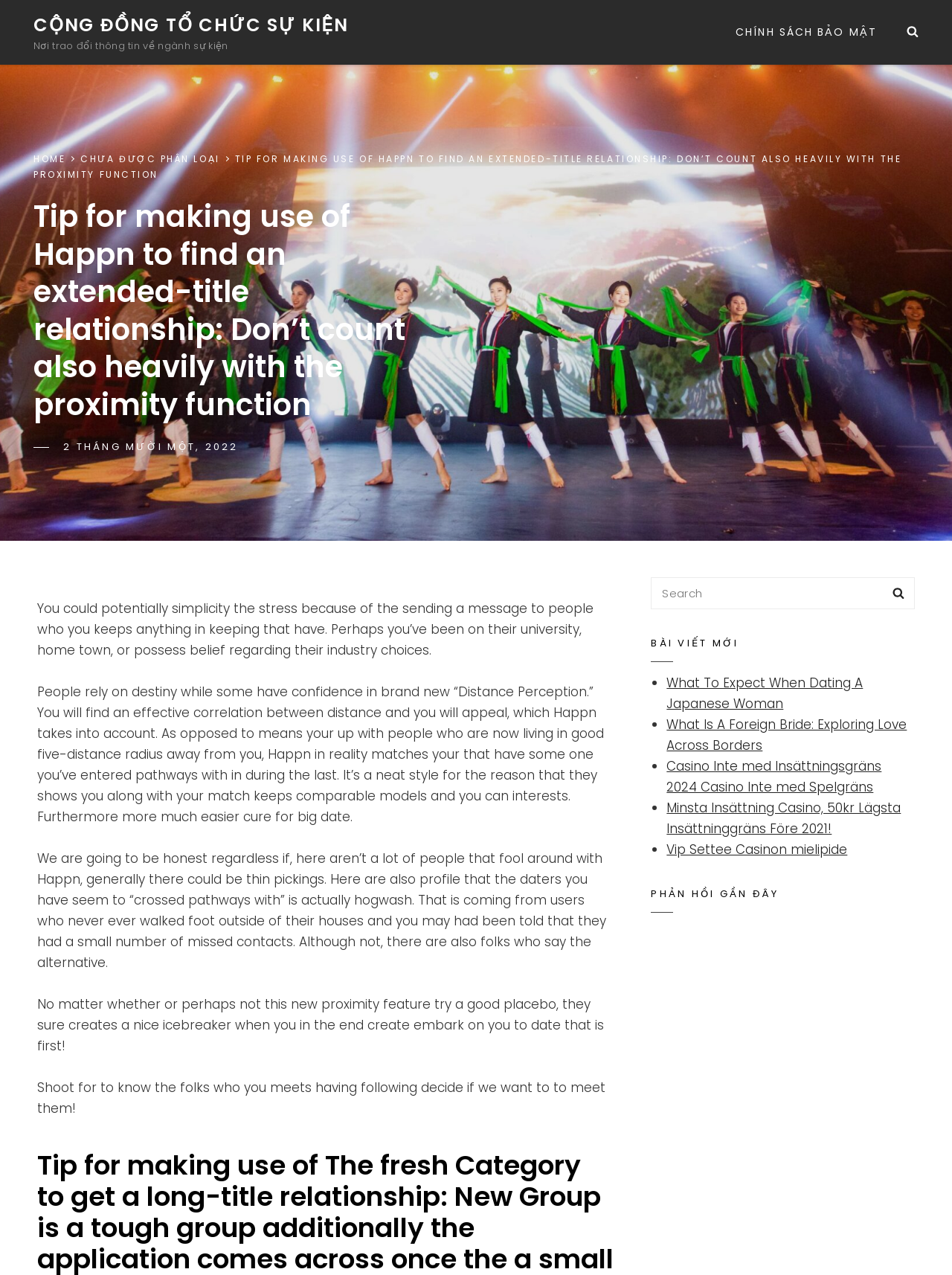What is the benefit of using Happn?
Utilize the information in the image to give a detailed answer to the question.

The webpage suggests that using Happn makes it easier to date because it shows users that they have similar models and interests, making it a neat way to find compatible matches.